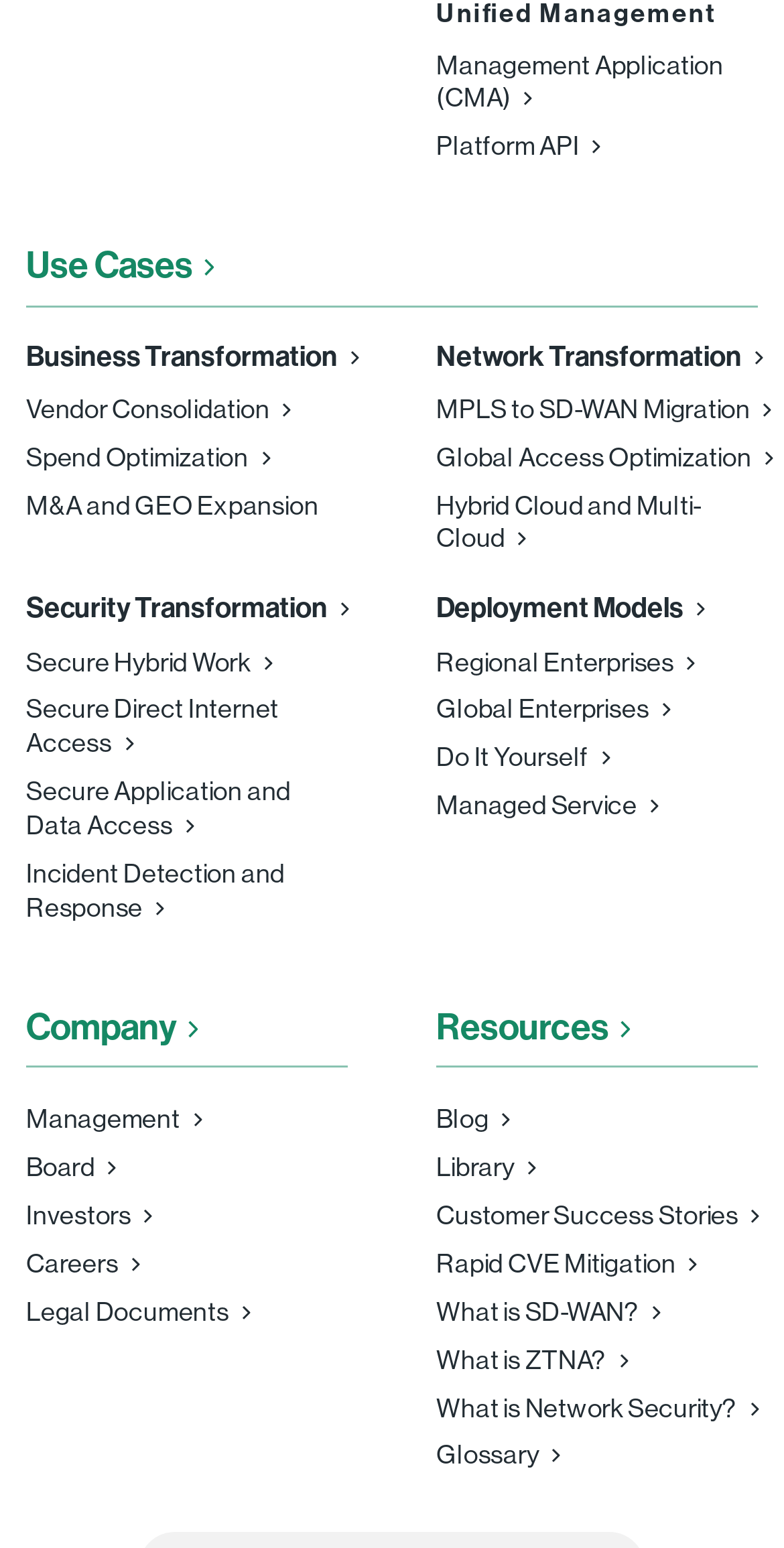Locate the bounding box of the UI element described by: "Rapid CVE Mitigation" in the given webpage screenshot.

[0.557, 0.802, 0.862, 0.833]